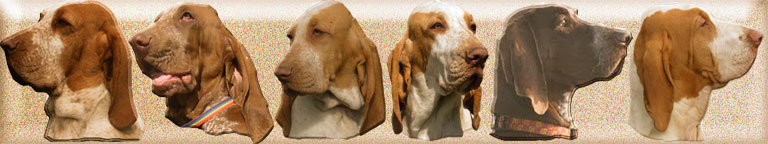What is notable about the Bracco Italiano's ear structure?
From the screenshot, provide a brief answer in one word or phrase.

Unique